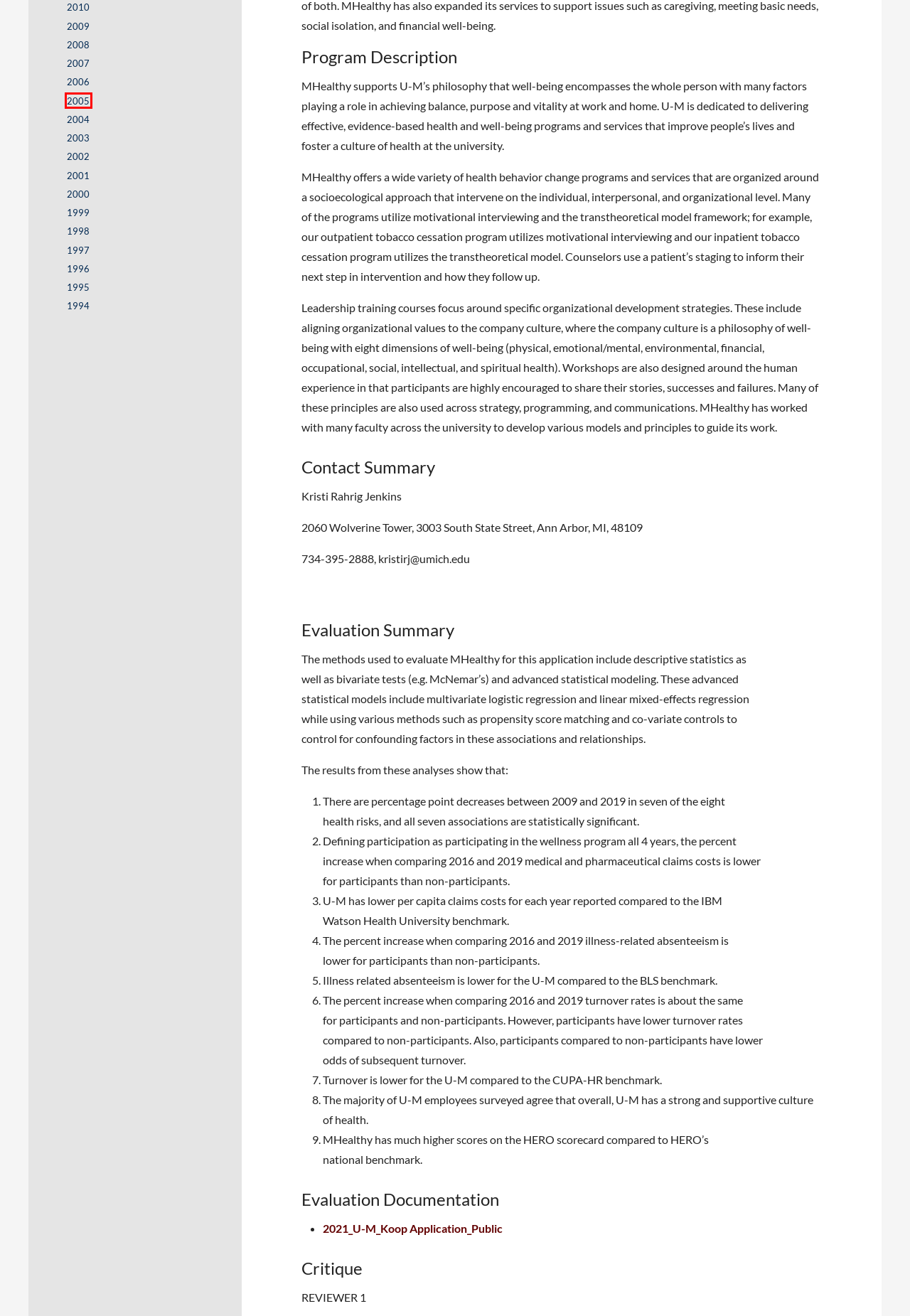With the provided screenshot showing a webpage and a red bounding box, determine which webpage description best fits the new page that appears after clicking the element inside the red box. Here are the options:
A. 1996 Archives - The Health Project
B. 2009 Archives - The Health Project
C. 2001 Archives - The Health Project
D. 2005 Archives - The Health Project
E. 1994 Archives - The Health Project
F. 2002 Archives - The Health Project
G. 2008 Archives - The Health Project
H. 2000 Archives - The Health Project

D